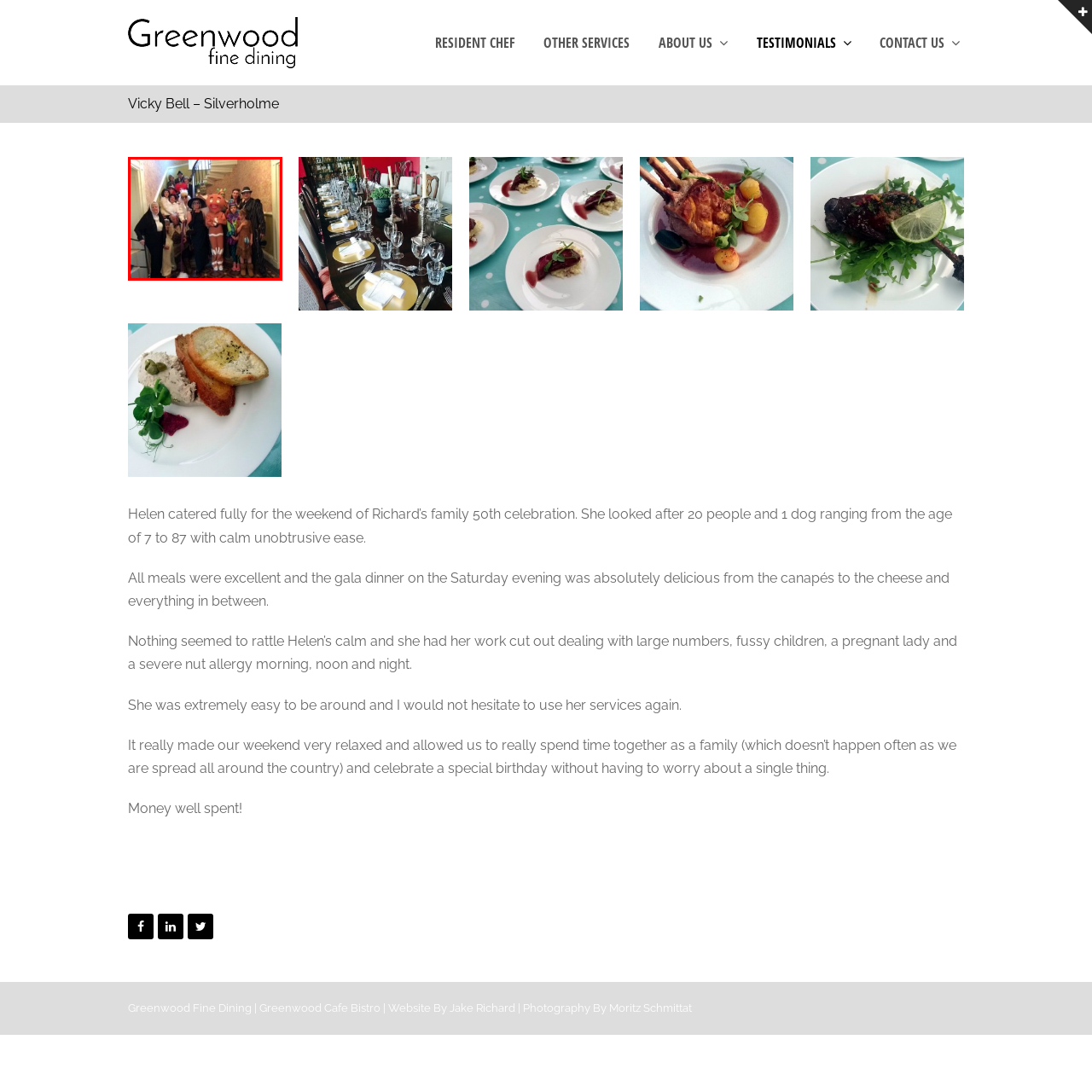What is the setting of the gathering?
Inspect the image portion within the red bounding box and deliver a detailed answer to the question.

The setting of the gathering appears to be an elegant stairway, which is adorned with a vintage wallpaper that adds a charming backdrop to the scene.